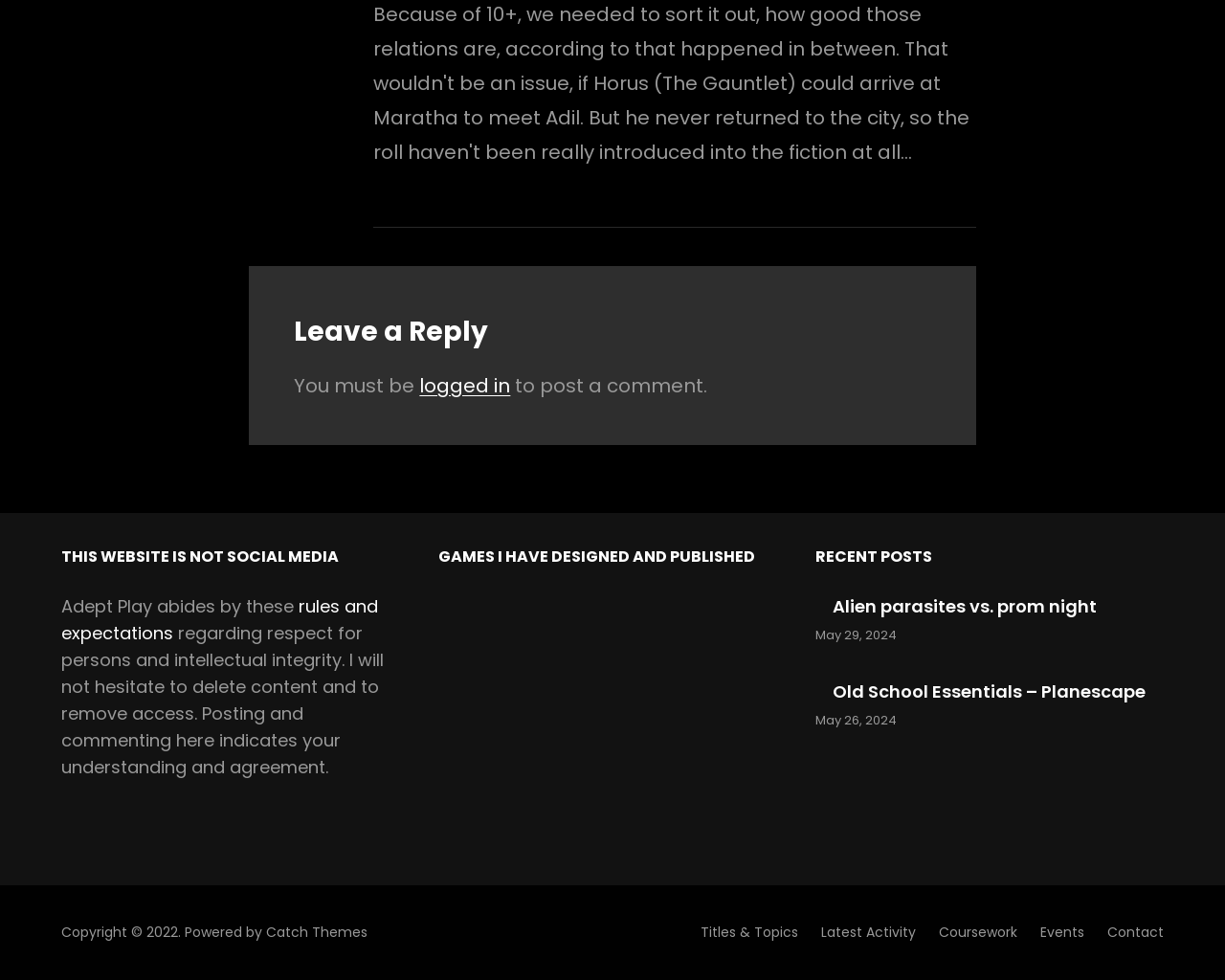Identify and provide the bounding box for the element described by: "Catch Themes".

[0.217, 0.941, 0.3, 0.961]